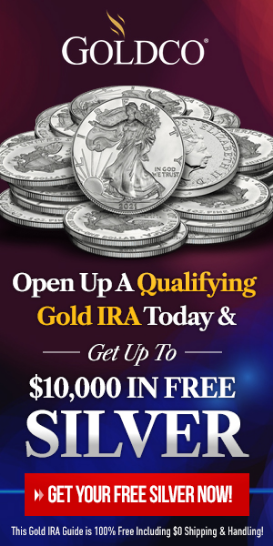Describe all the visual components present in the image.

The image features a promotional banner for Goldco, highlighting an attractive investment opportunity. The central message urges viewers to "Open Up A Qualifying Gold IRA Today & Get Up To $10,000 IN FREE SILVER." The background showcases an array of gleaming silver coins, emphasizing the value of silver as an investment. The top of the banner prominently displays the Goldco logo, reinforcing brand recognition. Below the main text, a call-to-action invites potential customers to "GET YOUR FREE SILVER NOW!" The banner effectively combines appealing visuals with compelling offers to attract investors interested in precious metals.